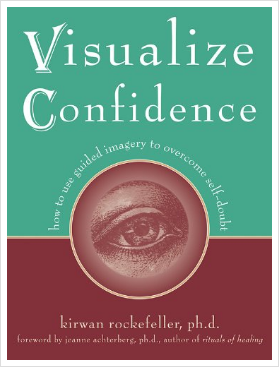Elaborate on the various elements present in the image.

The image features the book cover of "Visualize Confidence," authored by Kirwan Rockefeller, Ph.D. The cover showcases a sophisticated design with a teal top half and a maroon bottom half. Prominently displayed in elegant, white typography is the title "Visualize Confidence," along with a subtitle that reads, "how to use guided imagery to overcome self-doubt." At the center is a striking illustration of an eye, symbolizing insight and awareness, housed within a circular frame. The author's name appears at the bottom, reinforcing the credibility of the work. This book aims to help readers build confidence through visualization techniques, offering strategies to overcome self-doubt and embrace one's inherent abilities.